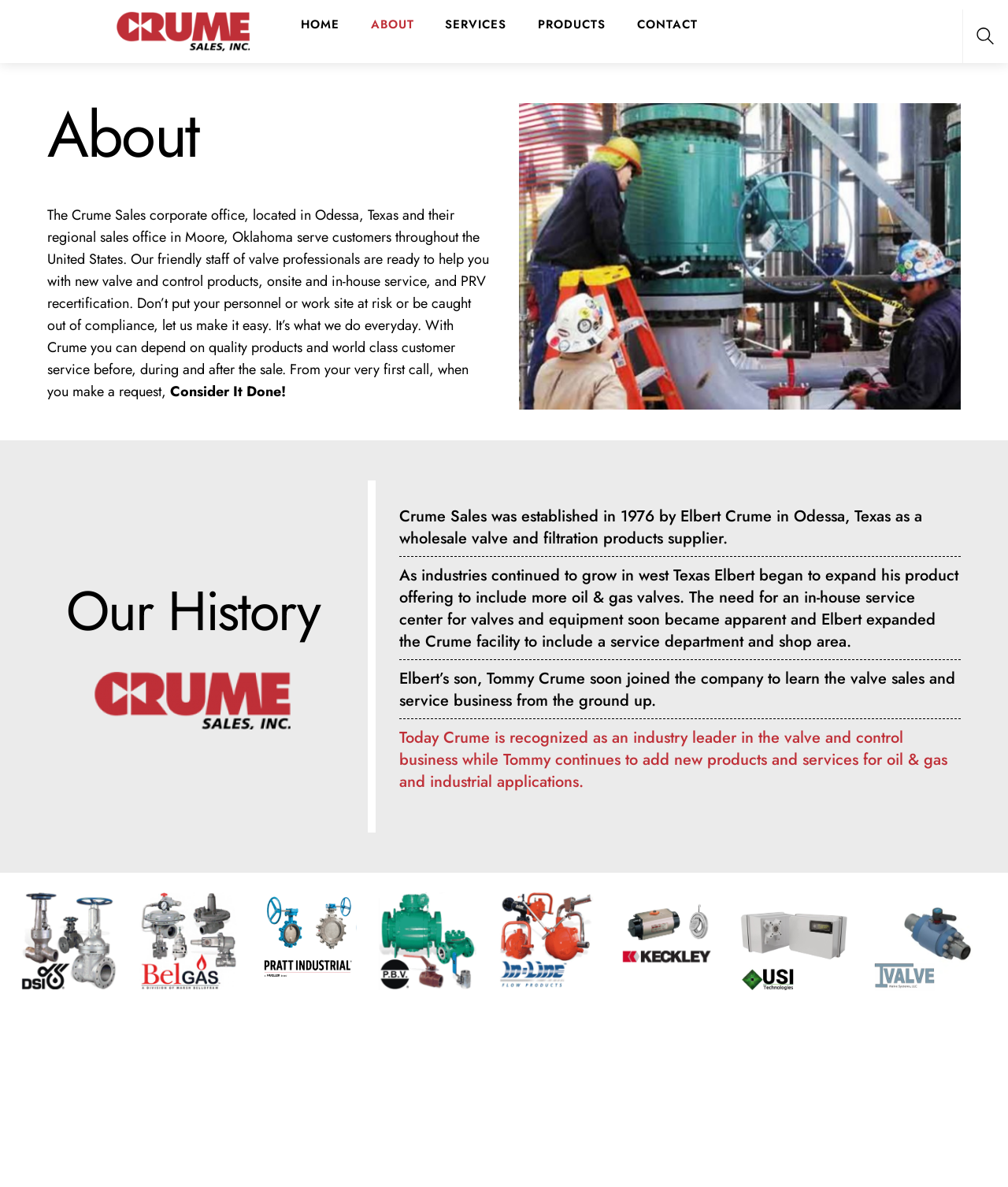Find and specify the bounding box coordinates that correspond to the clickable region for the instruction: "Search for something".

[0.955, 0.008, 1.0, 0.053]